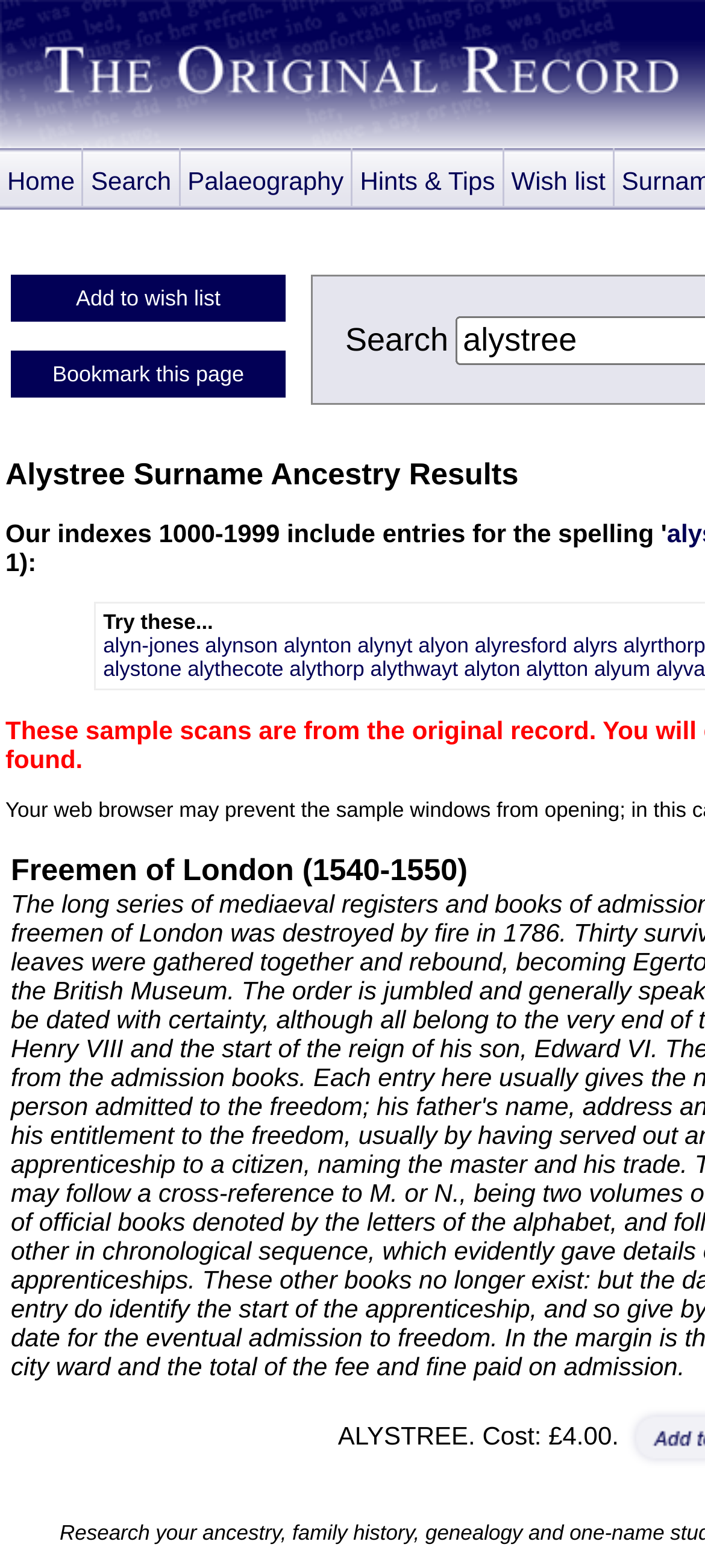Please locate the bounding box coordinates of the element that needs to be clicked to achieve the following instruction: "Search for alystree". The coordinates should be four float numbers between 0 and 1, i.e., [left, top, right, bottom].

[0.449, 0.179, 0.639, 0.255]